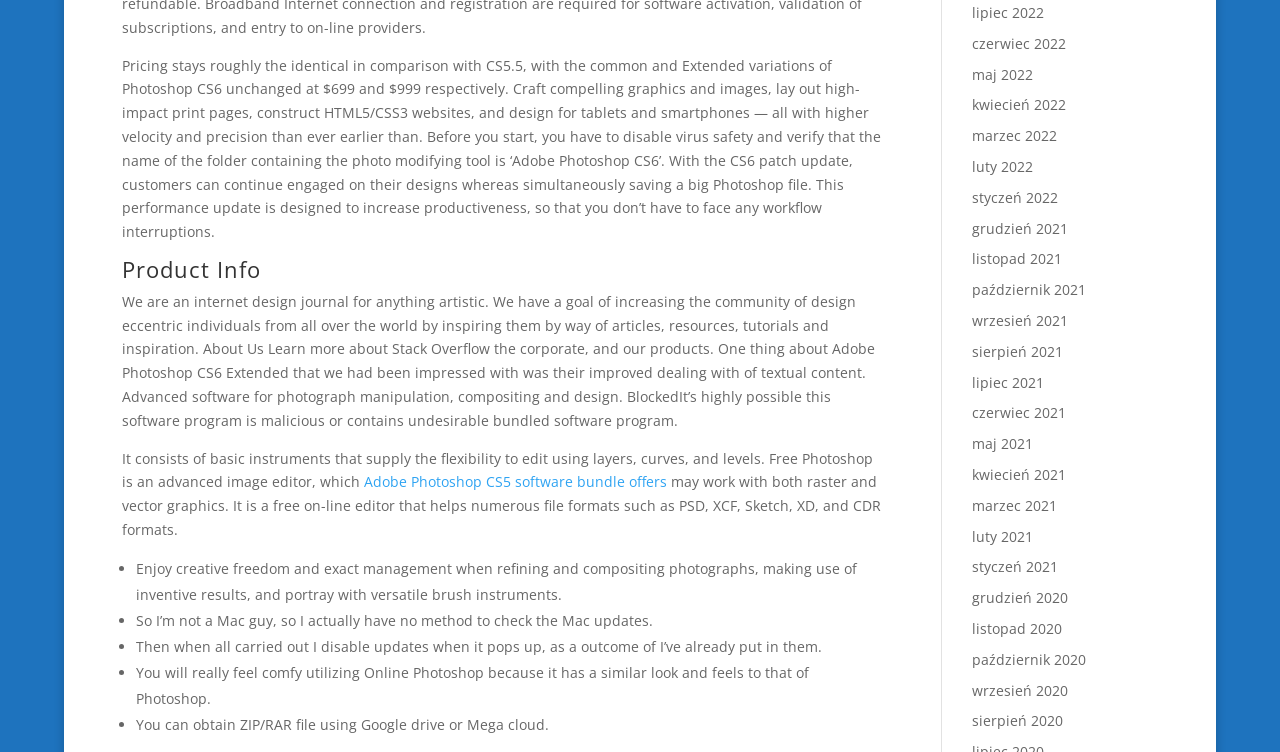What is the format of the file that can be downloaded?
Please provide a single word or phrase in response based on the screenshot.

ZIP/RAR